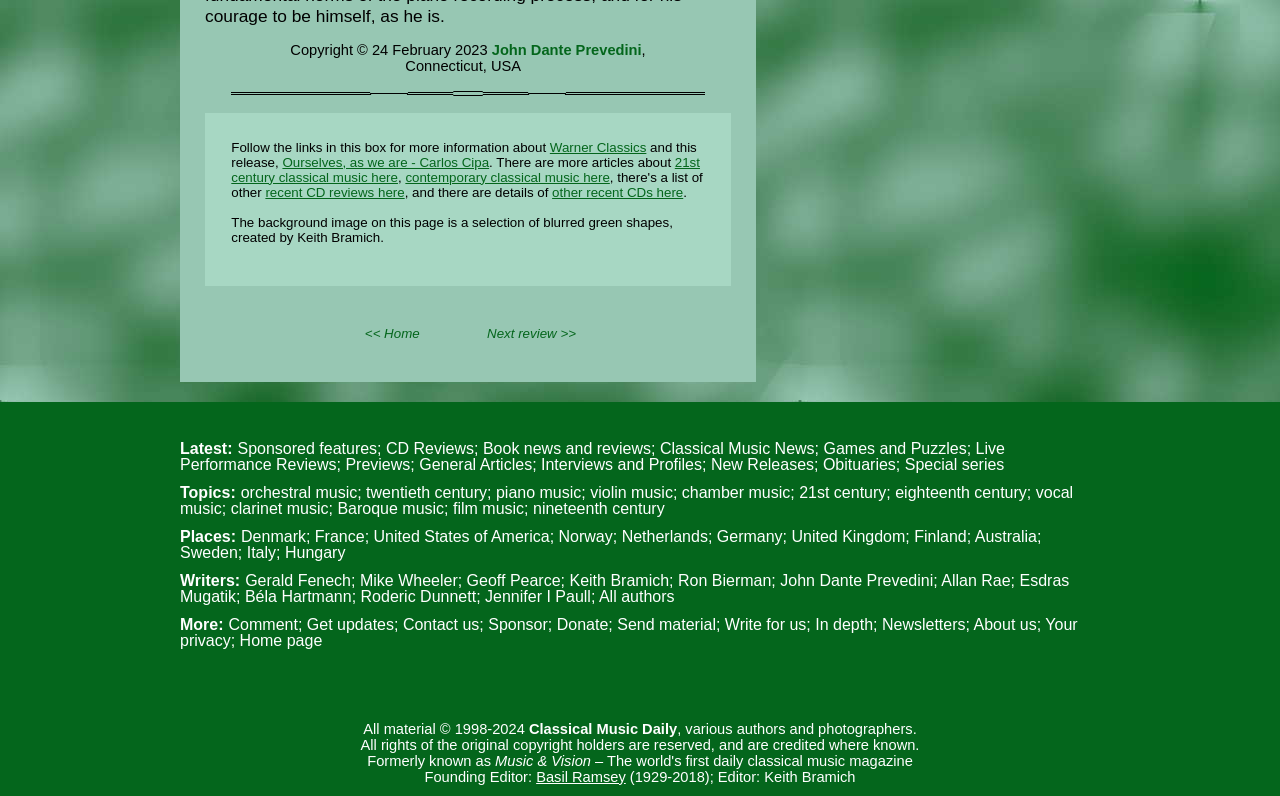Can you find the bounding box coordinates for the element to click on to achieve the instruction: "Click on the link to Warner Classics"?

[0.43, 0.175, 0.505, 0.194]